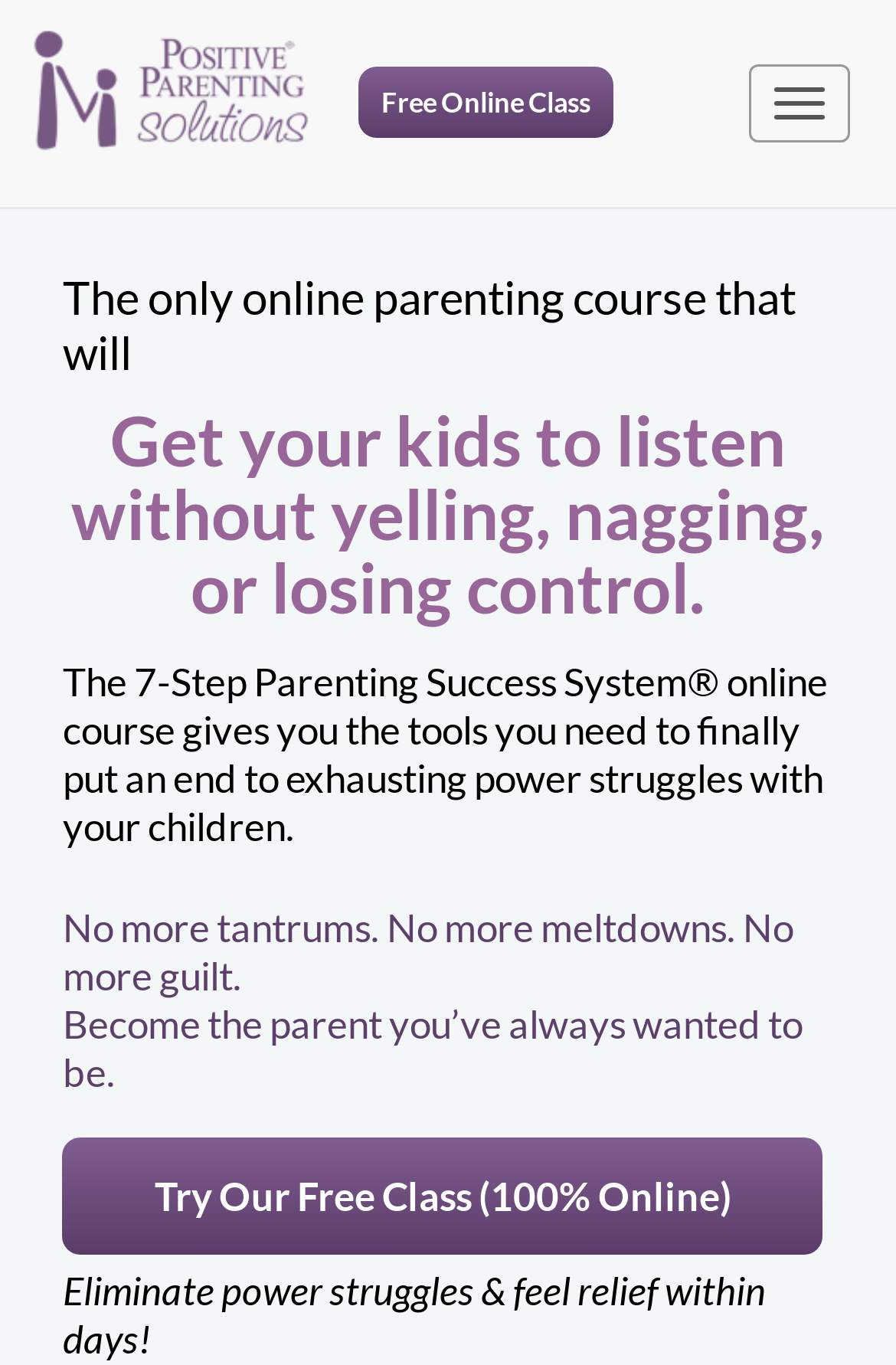Can you determine the main header of this webpage?

Get your kids to listen without yelling, nagging, or losing control.